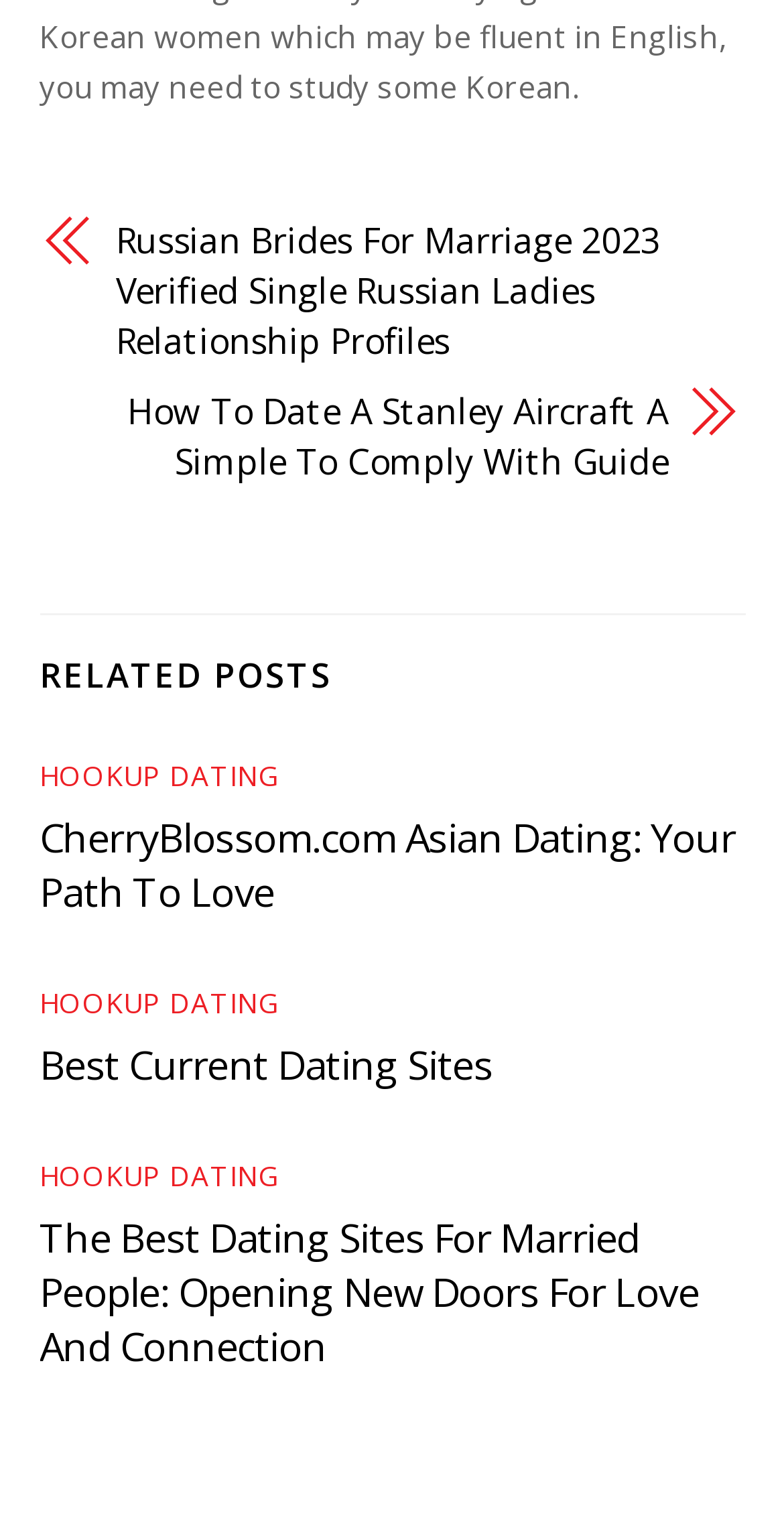Please specify the coordinates of the bounding box for the element that should be clicked to carry out this instruction: "Learn how to date a Stanley aircraft". The coordinates must be four float numbers between 0 and 1, formatted as [left, top, right, bottom].

[0.05, 0.253, 0.853, 0.319]